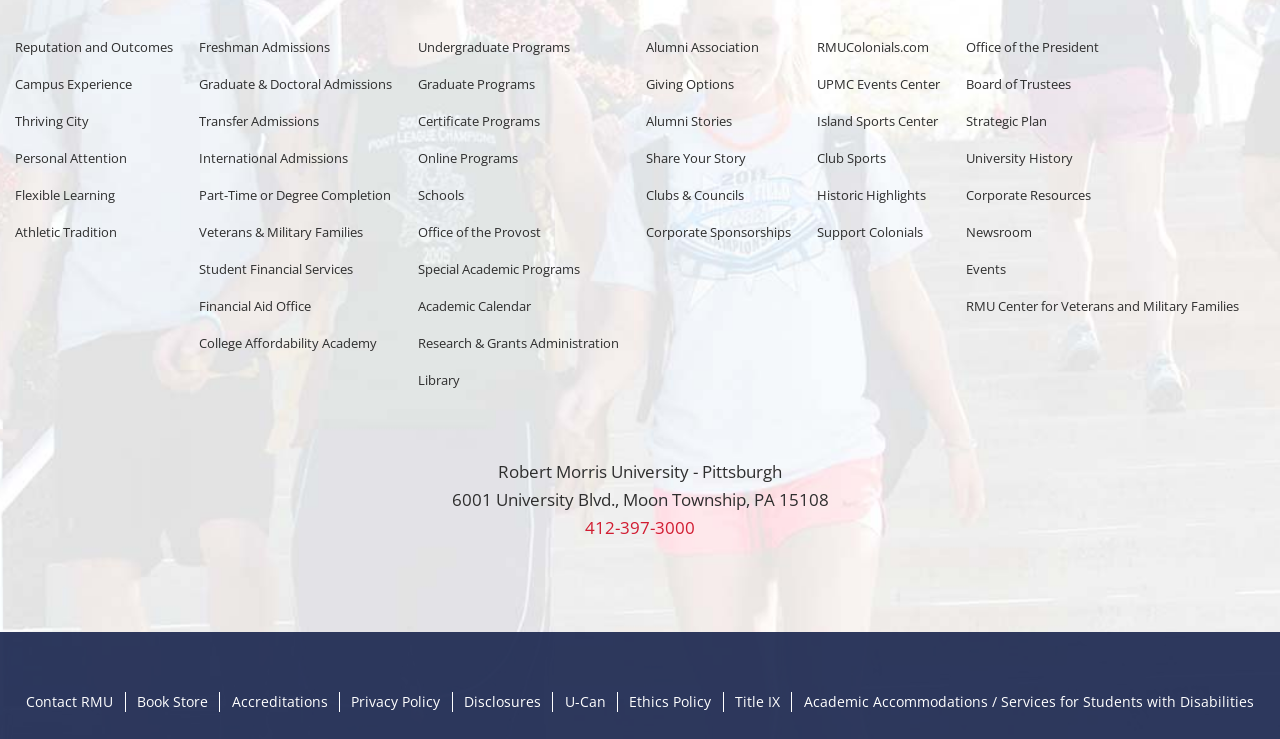Use a single word or phrase to answer the question: How many categories of admissions are there?

5